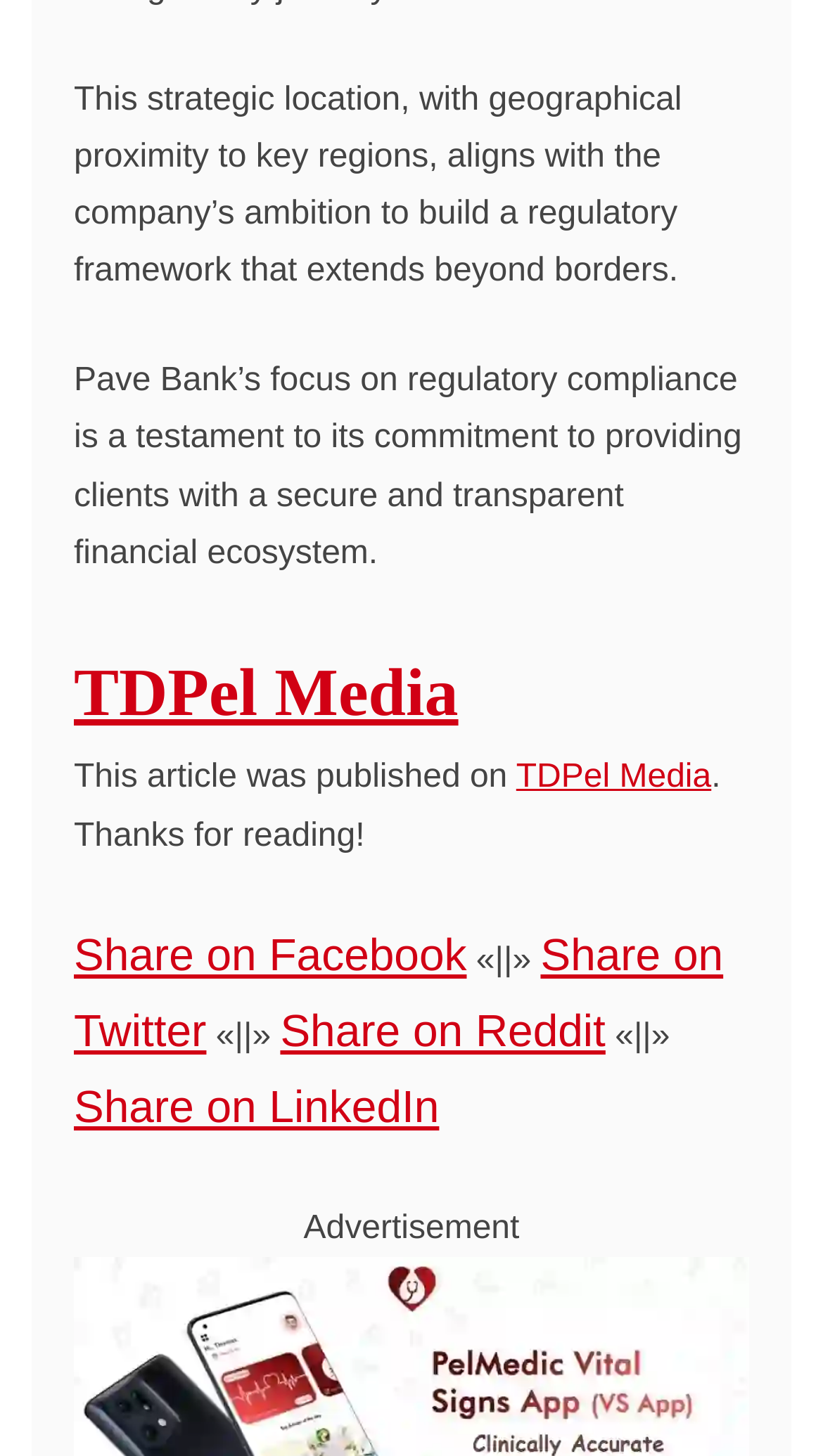What is the company's ambition?
Please analyze the image and answer the question with as much detail as possible.

The company's ambition is to build a regulatory framework that extends beyond borders, as mentioned in the first paragraph of the article.